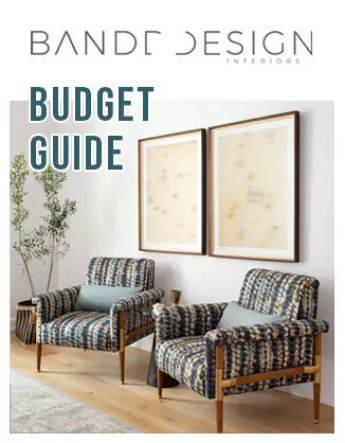Please answer the following question using a single word or phrase: 
What type of element adds a touch of greenery to the scene?

A slender plant